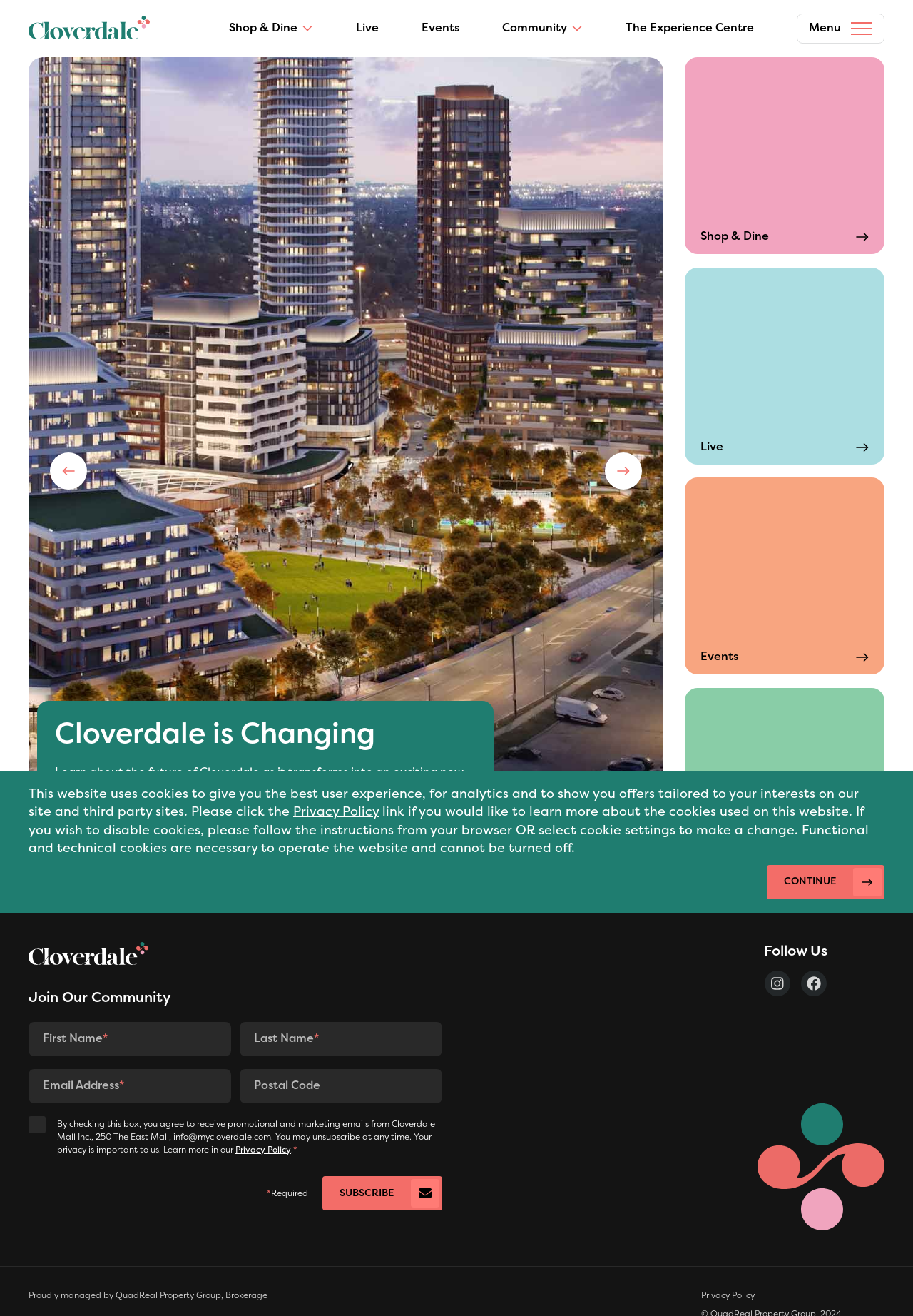What type of images are displayed on the homepage slider?
Based on the screenshot, answer the question with a single word or phrase.

Community-related images